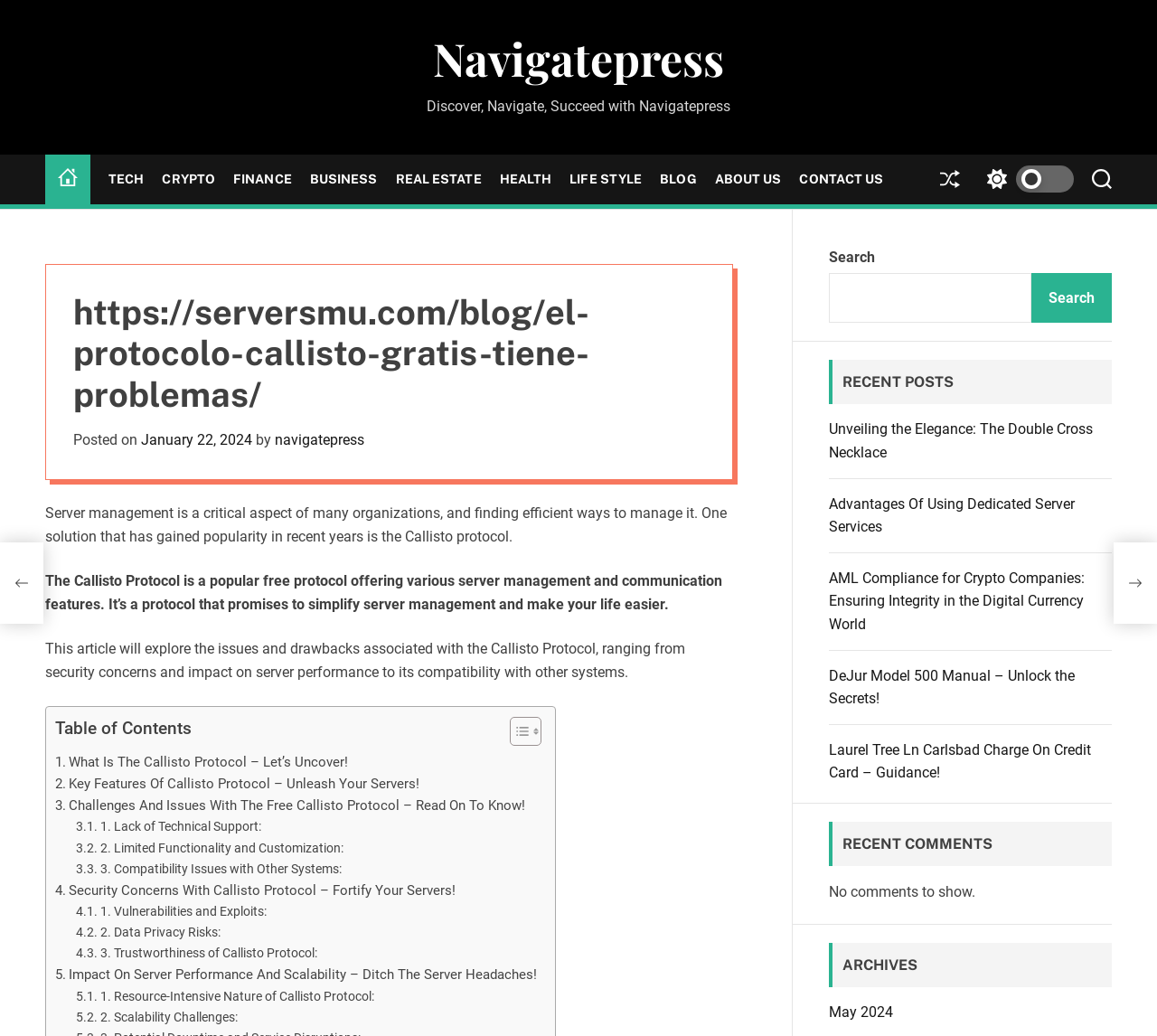Please predict the bounding box coordinates of the element's region where a click is necessary to complete the following instruction: "Navigate to Home". The coordinates should be represented by four float numbers between 0 and 1, i.e., [left, top, right, bottom].

[0.05, 0.153, 0.067, 0.193]